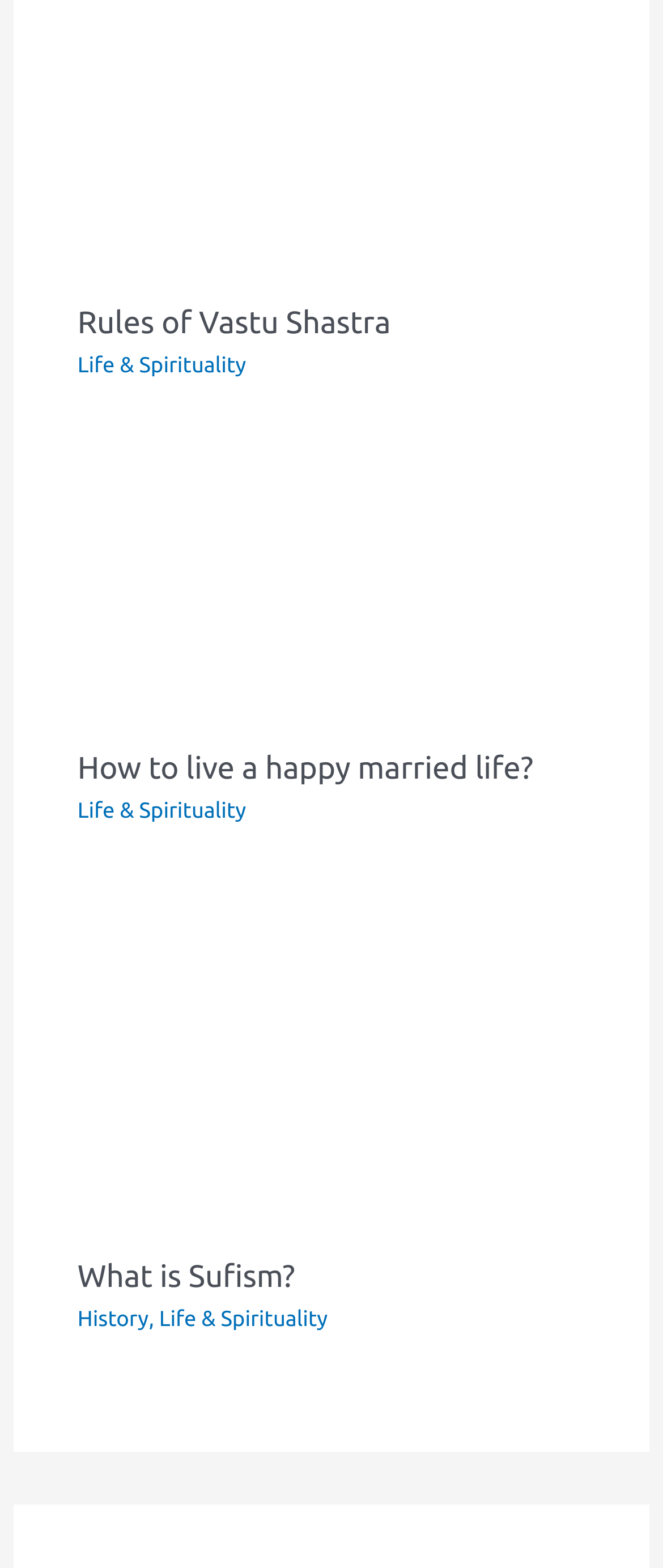Determine the bounding box coordinates (top-left x, top-left y, bottom-right x, bottom-right y) of the UI element described in the following text: Rules of Vastu Shastra

[0.117, 0.195, 0.589, 0.216]